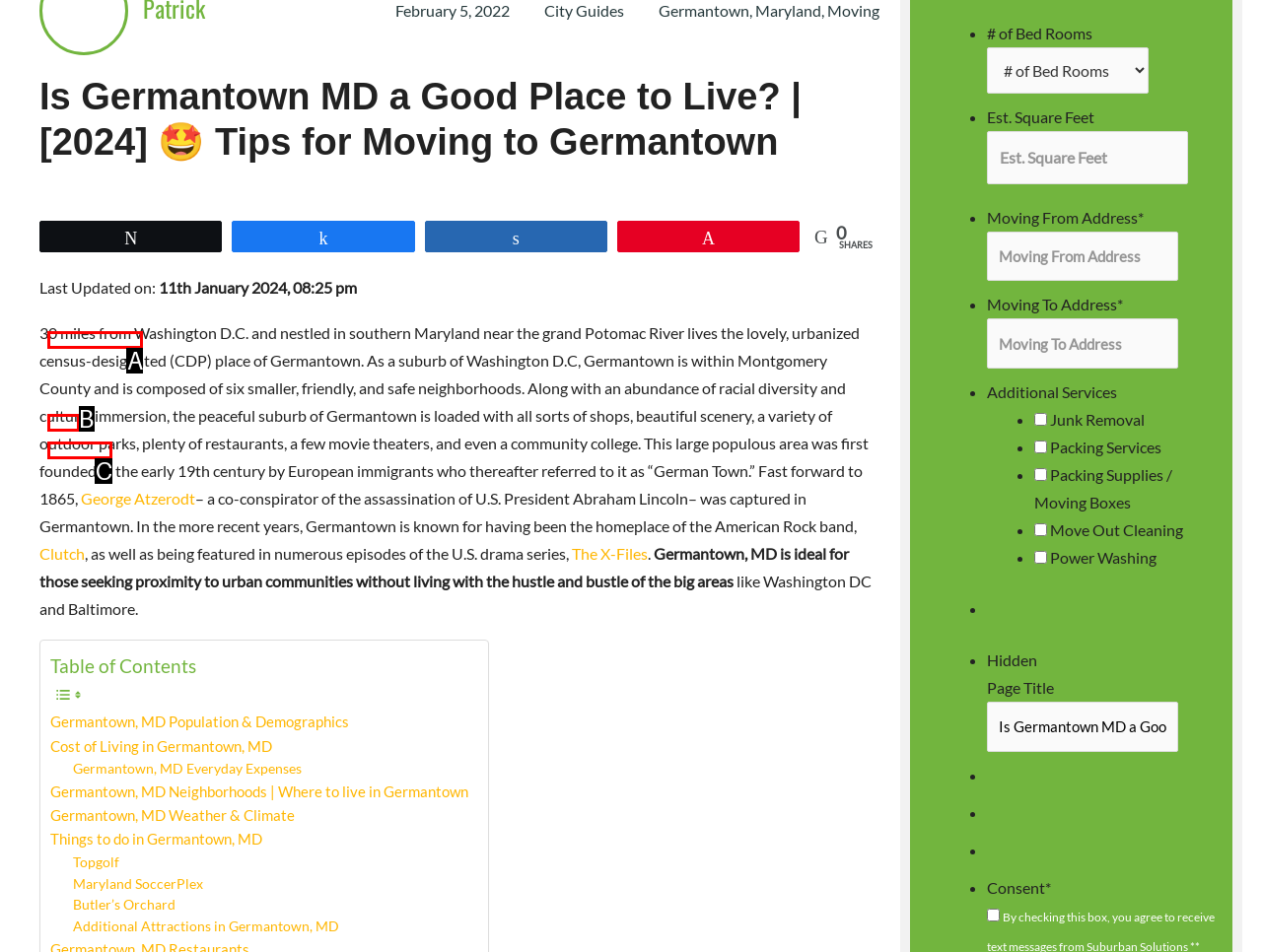From the available choices, determine which HTML element fits this description: Internet Marketing Respond with the correct letter.

None